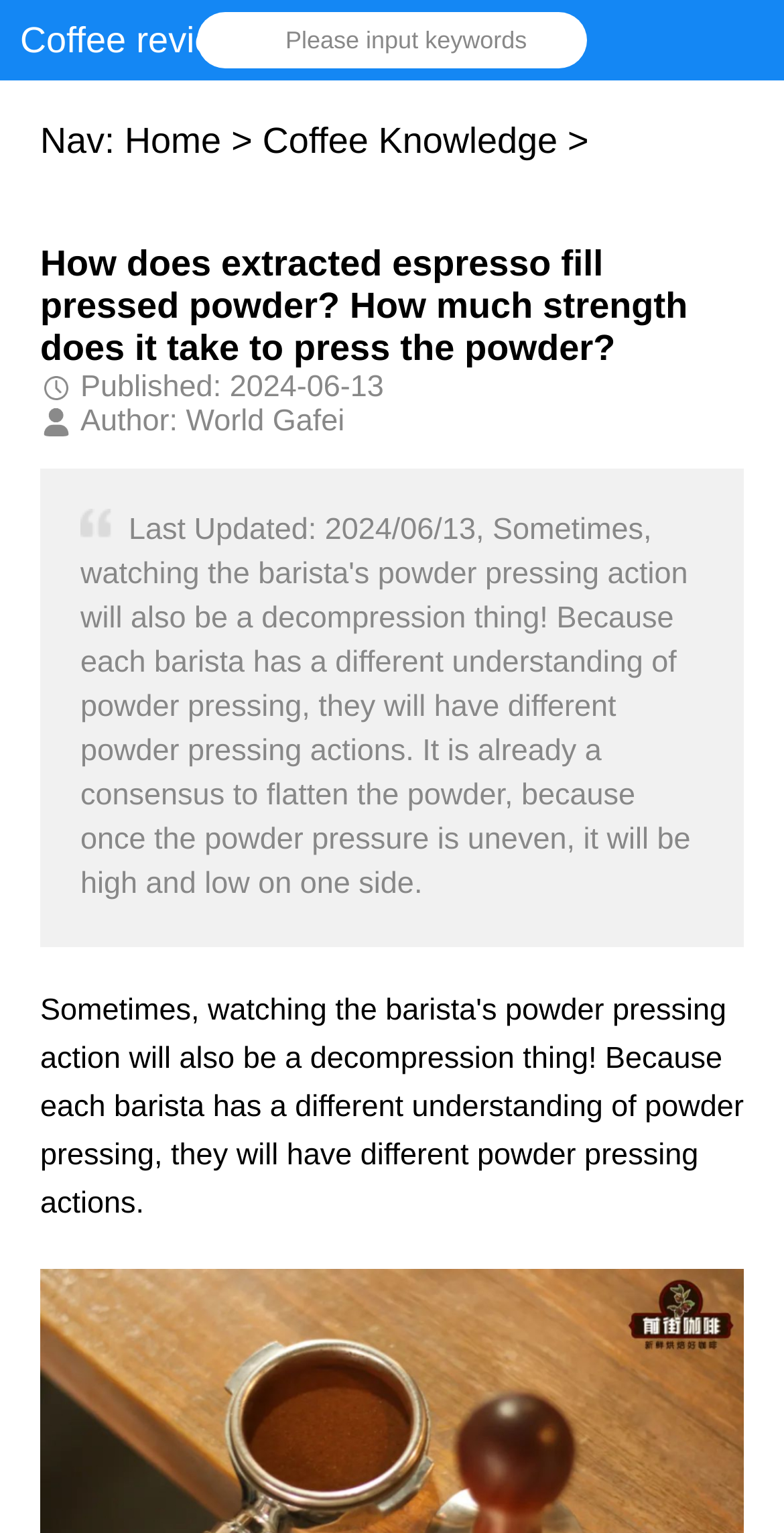Where is the 'Top' link located?
Give a single word or phrase answer based on the content of the image.

Bottom right